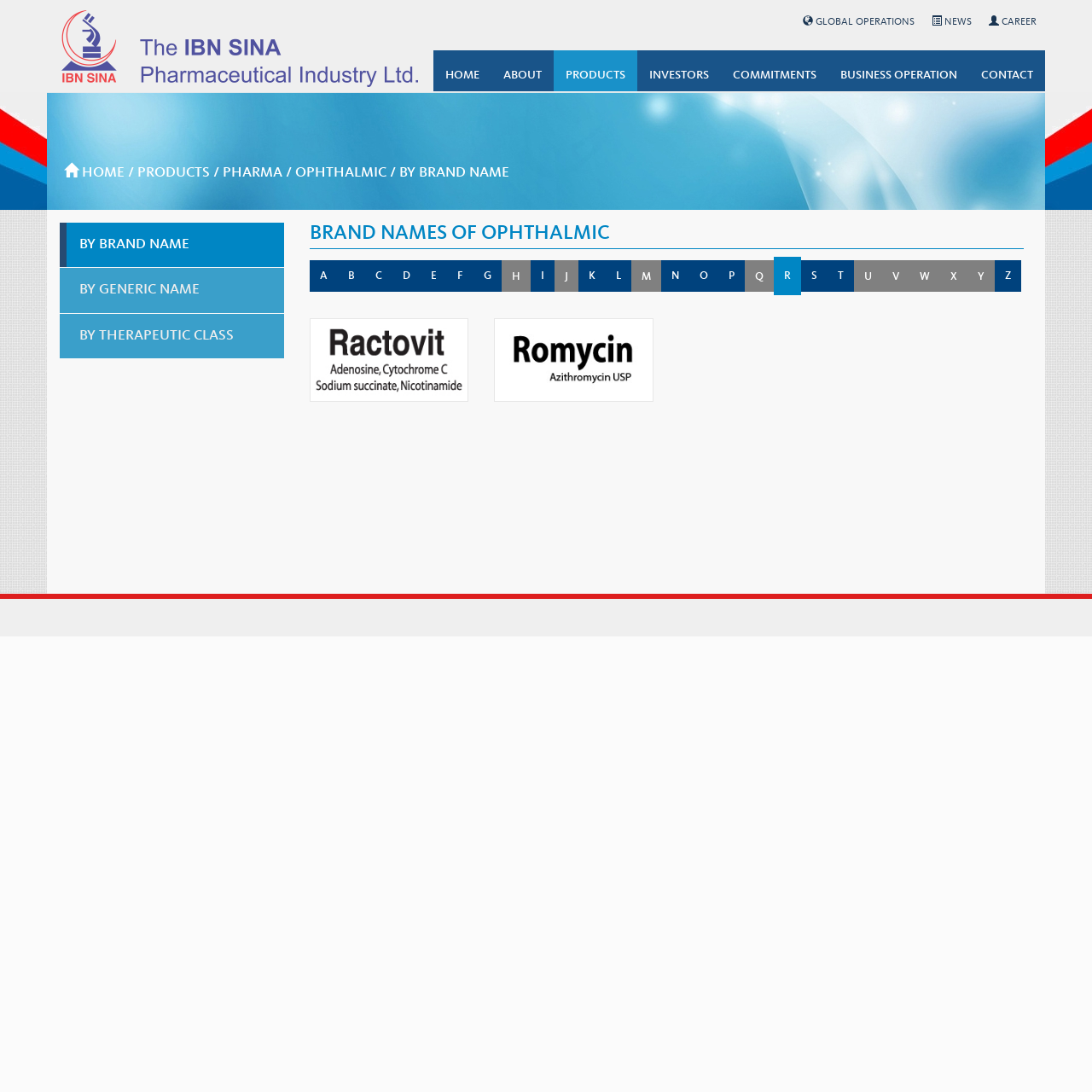What is the full name of the product 'RACTOVIT'?
Based on the image content, provide your answer in one word or a short phrase.

RACTOVIT ADENOSINE + CYTOCHROME + SODIUM SUCCINATE…